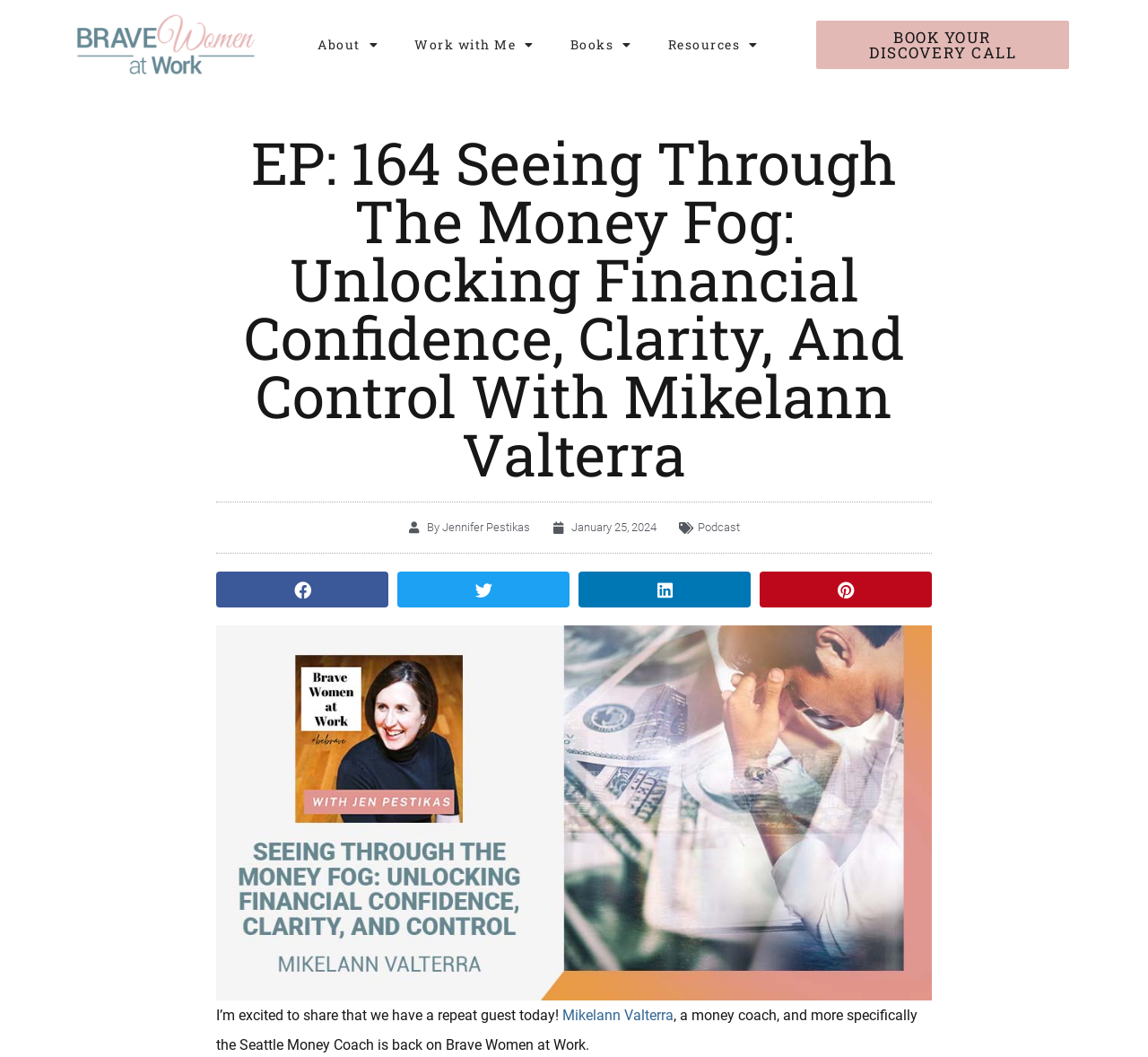Identify the main heading of the webpage and provide its text content.

EP: 164 Seeing Through The Money Fog: Unlocking Financial Confidence, Clarity, And Control With Mikelann Valterra